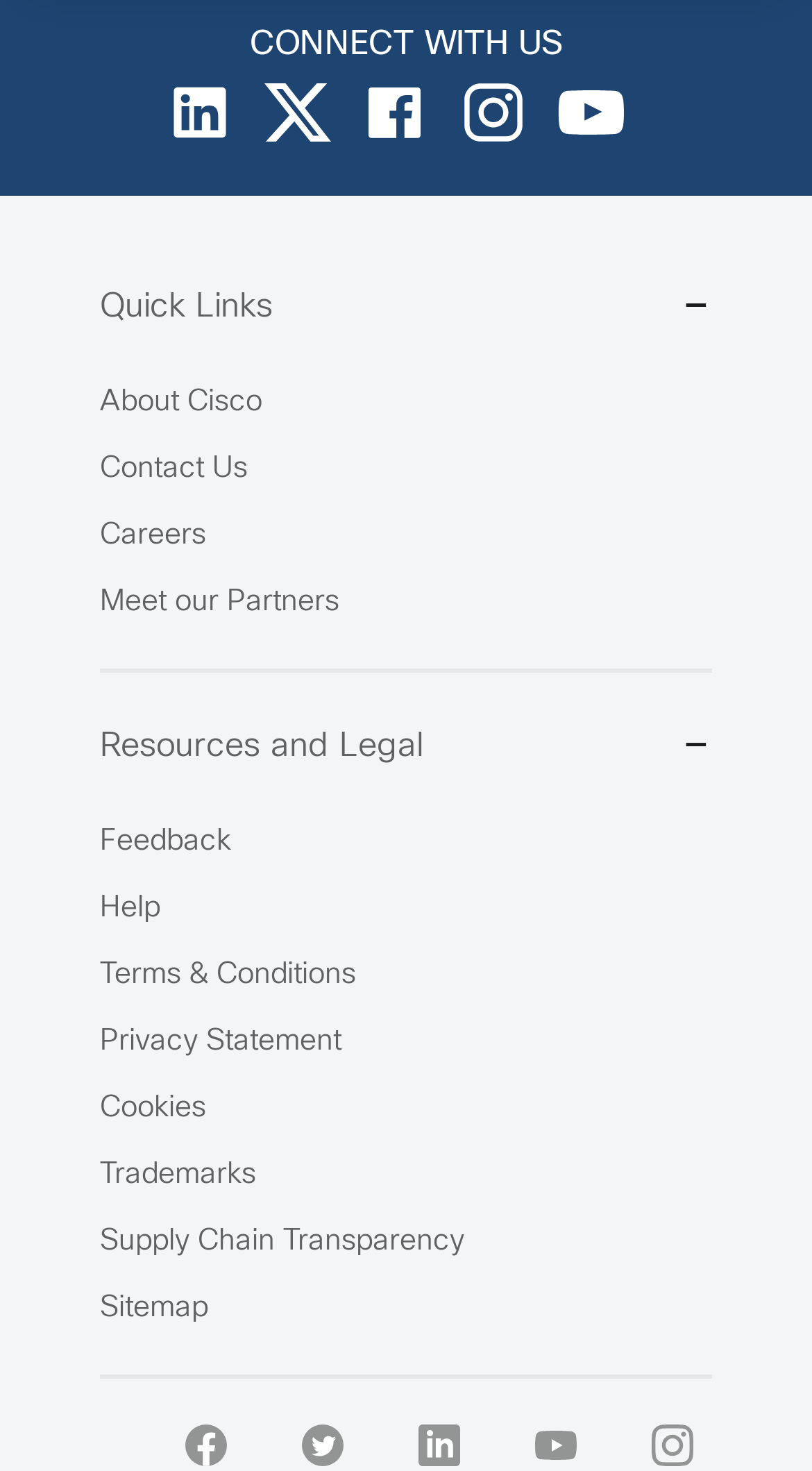Pinpoint the bounding box coordinates of the area that should be clicked to complete the following instruction: "Click on the Facebook link". The coordinates must be given as four float numbers between 0 and 1, i.e., [left, top, right, bottom].

[0.227, 0.968, 0.278, 0.996]